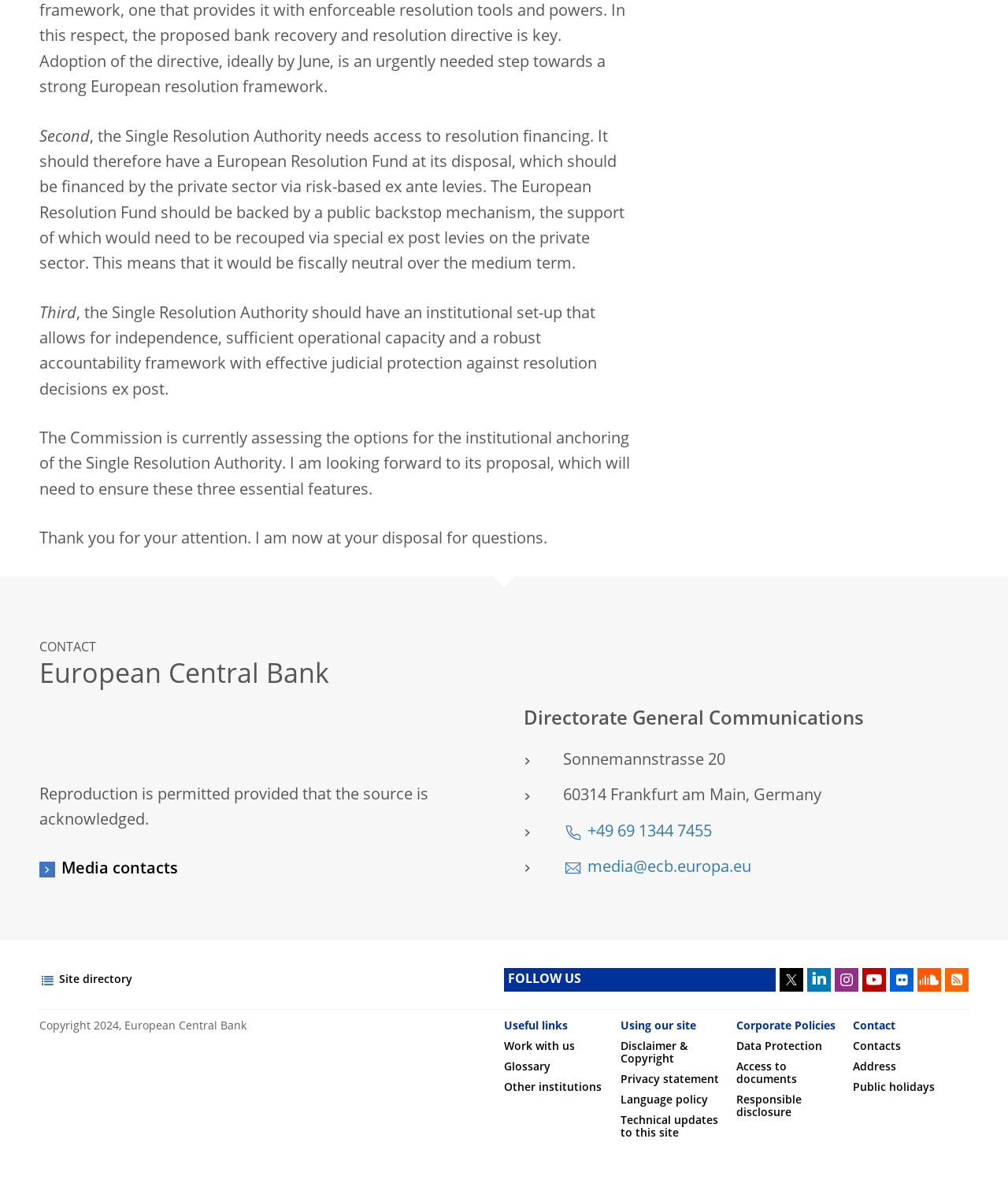Determine the bounding box coordinates of the clickable area required to perform the following instruction: "Visit the 'Site directory'". The coordinates should be represented as four float numbers between 0 and 1: [left, top, right, bottom].

[0.059, 0.808, 0.131, 0.829]